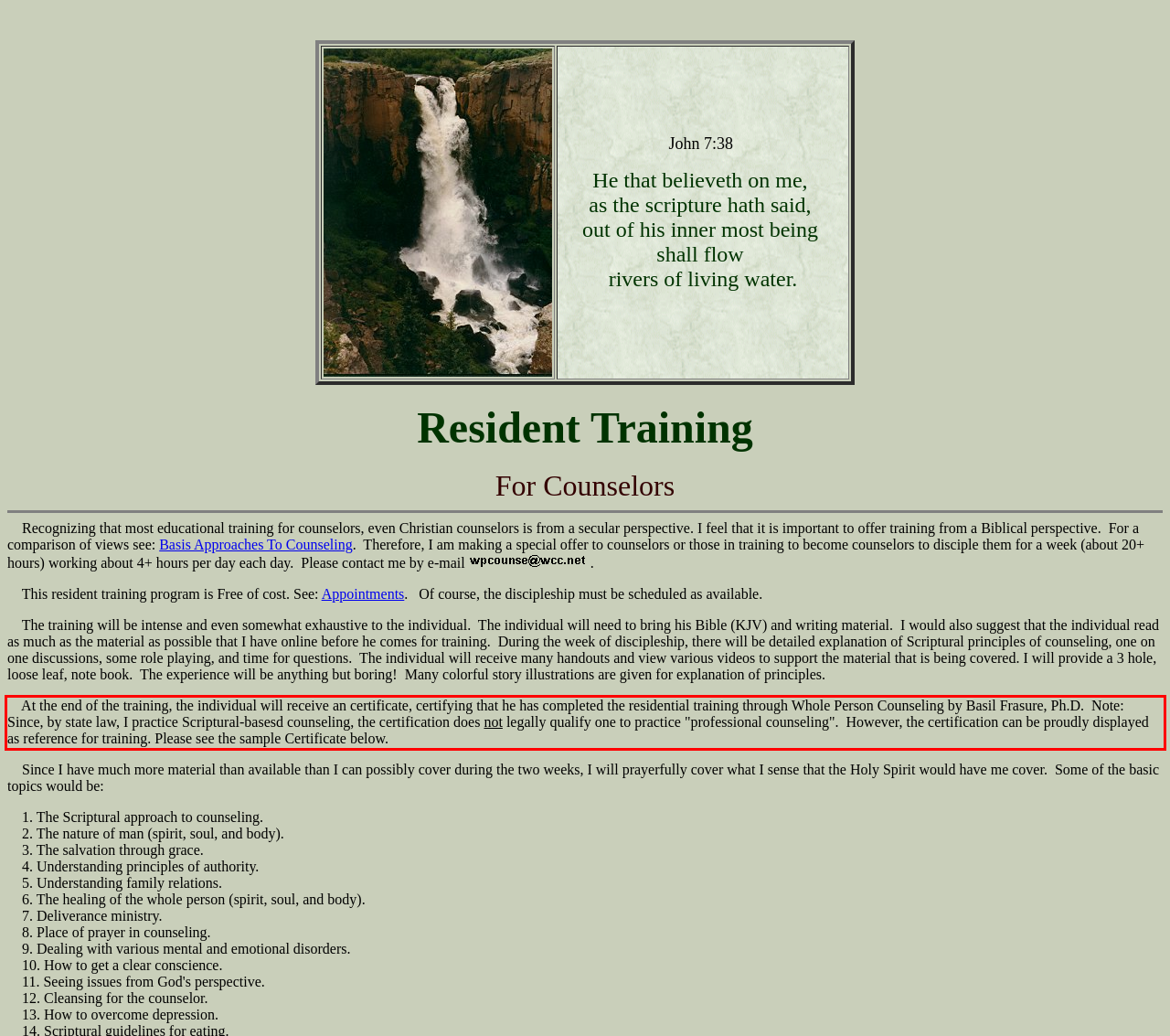Given a webpage screenshot, identify the text inside the red bounding box using OCR and extract it.

At the end of the training, the individual will receive an certificate, certifying that he has completed the residential training through Whole Person Counseling by Basil Frasure, Ph.D. Note: Since, by state law, I practice Scriptural-basesd counseling, the certification does not legally qualify one to practice "professional counseling". However, the certification can be proudly displayed as reference for training. Please see the sample Certificate below.